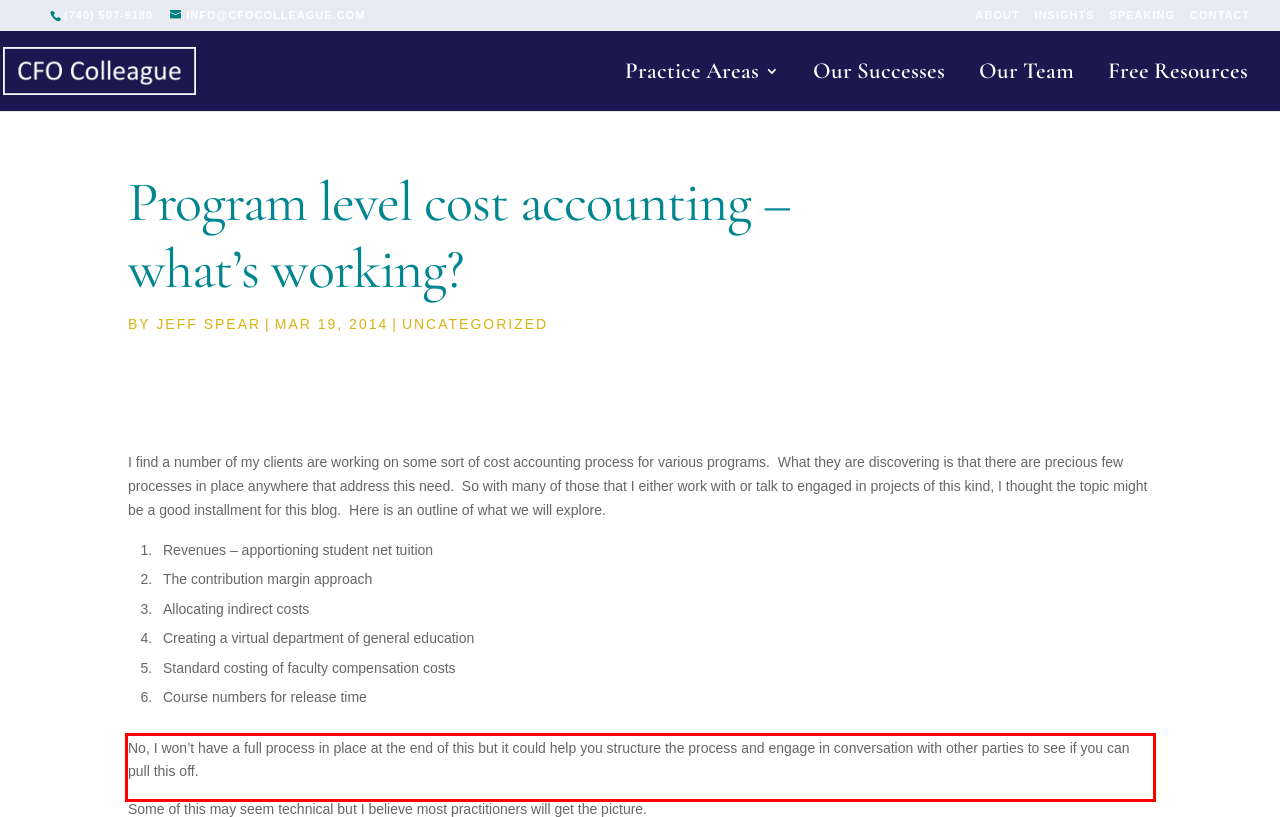Examine the screenshot of the webpage, locate the red bounding box, and perform OCR to extract the text contained within it.

No, I won’t have a full process in place at the end of this but it could help you structure the process and engage in conversation with other parties to see if you can pull this off.